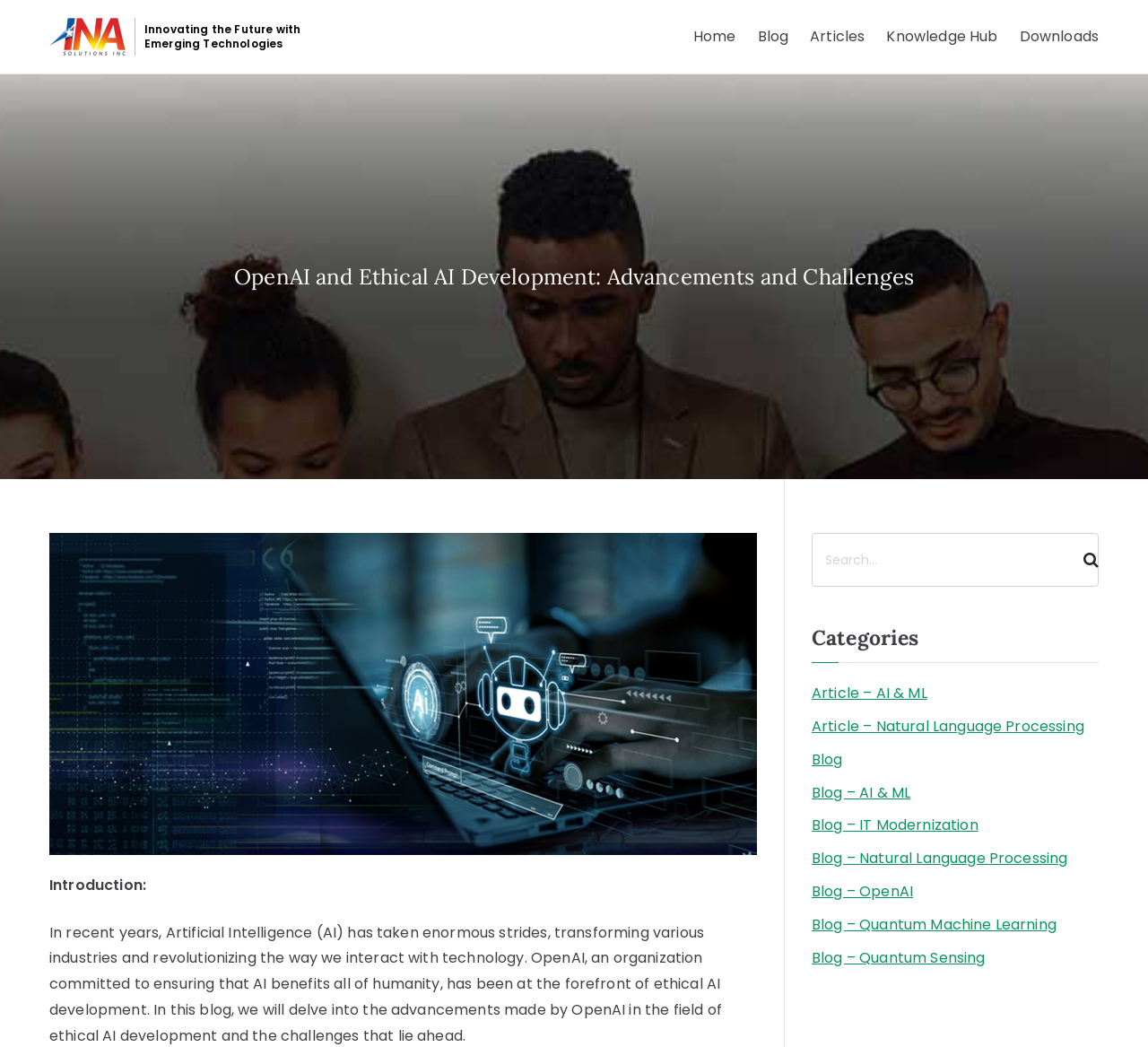Examine the image and give a thorough answer to the following question:
What is the purpose of the search box?

The search box is located on the right side of the webpage, accompanied by a 'Search' button and a label 'Search'. This suggests that the purpose of the search box is to allow users to search for specific content on the webpage.